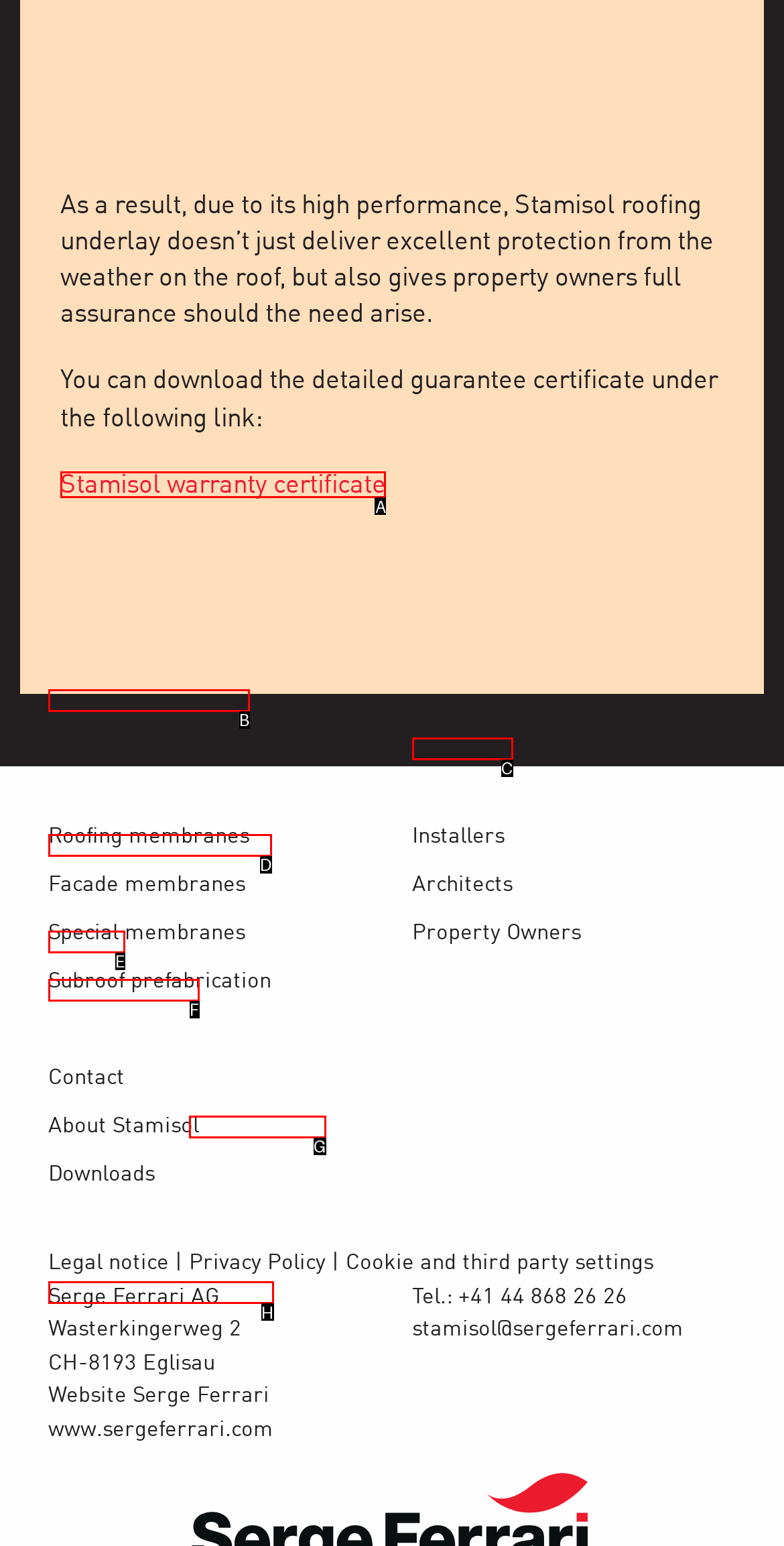What option should you select to complete this task: go to news? Indicate your answer by providing the letter only.

None